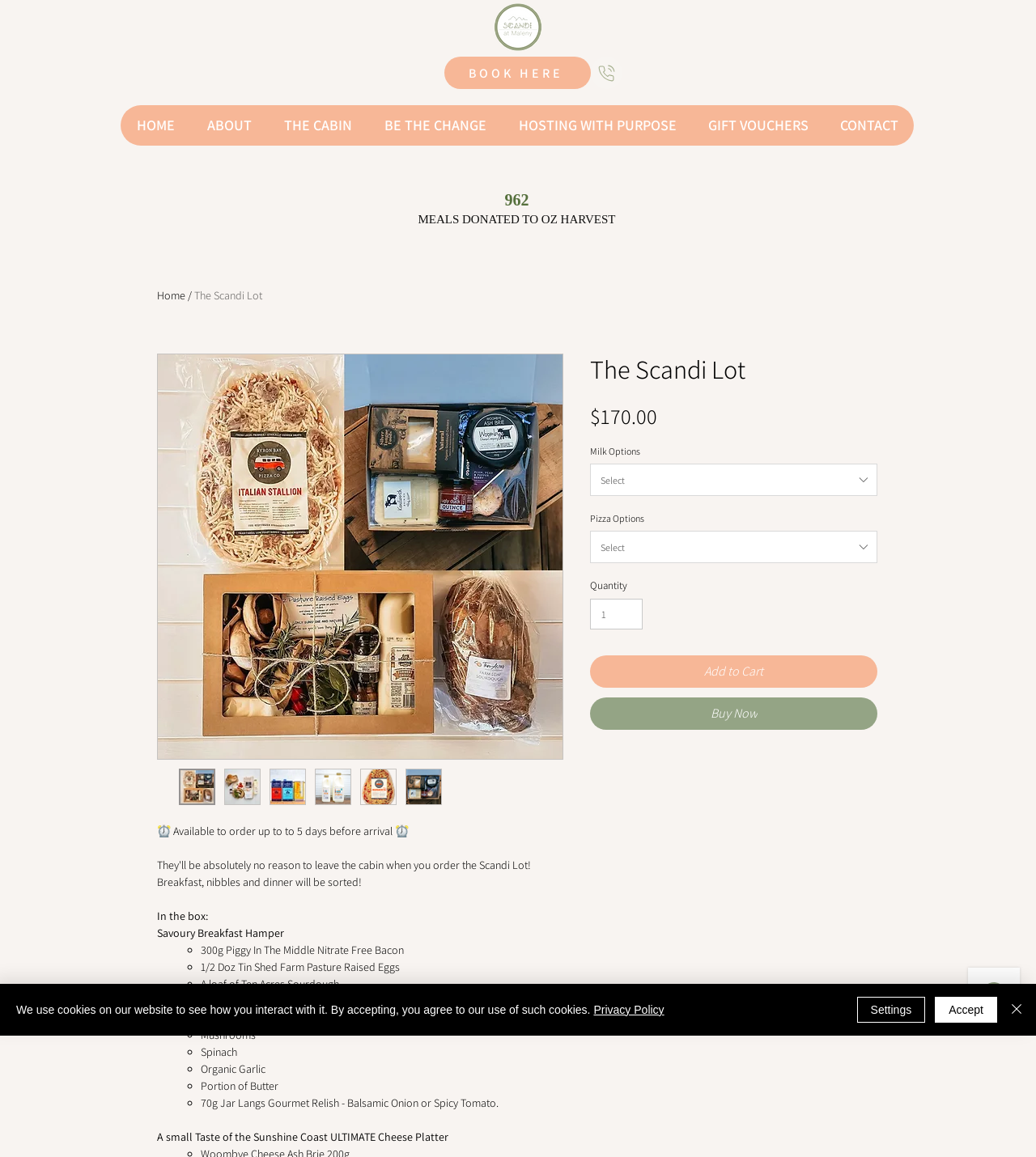Could you find the bounding box coordinates of the clickable area to complete this instruction: "Click the HOME link"?

[0.116, 0.091, 0.184, 0.126]